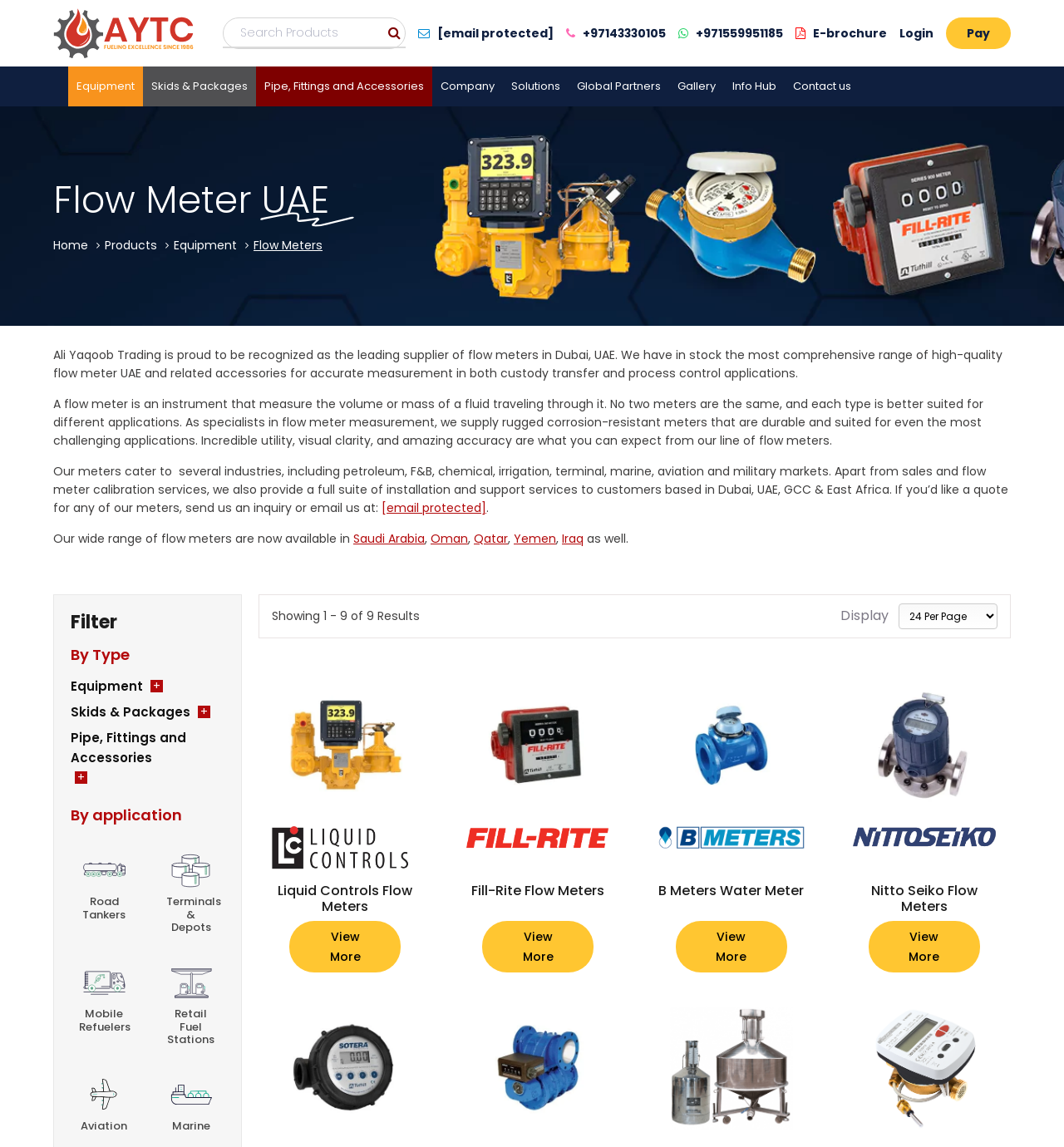Pinpoint the bounding box coordinates of the element to be clicked to execute the instruction: "Search for products".

[0.209, 0.015, 0.381, 0.043]